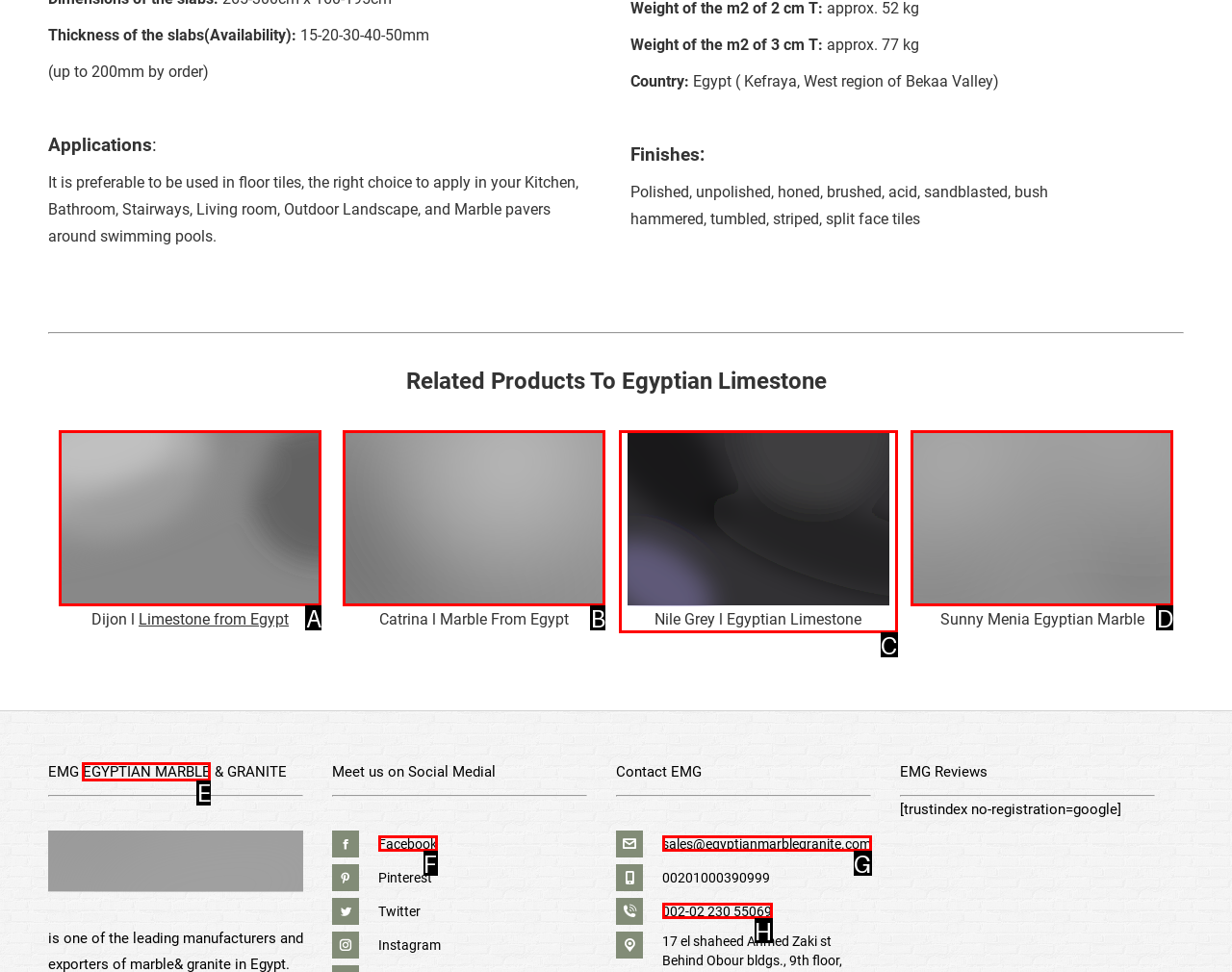Determine the right option to click to perform this task: Visit Egyptian Marble & Granite website
Answer with the correct letter from the given choices directly.

E